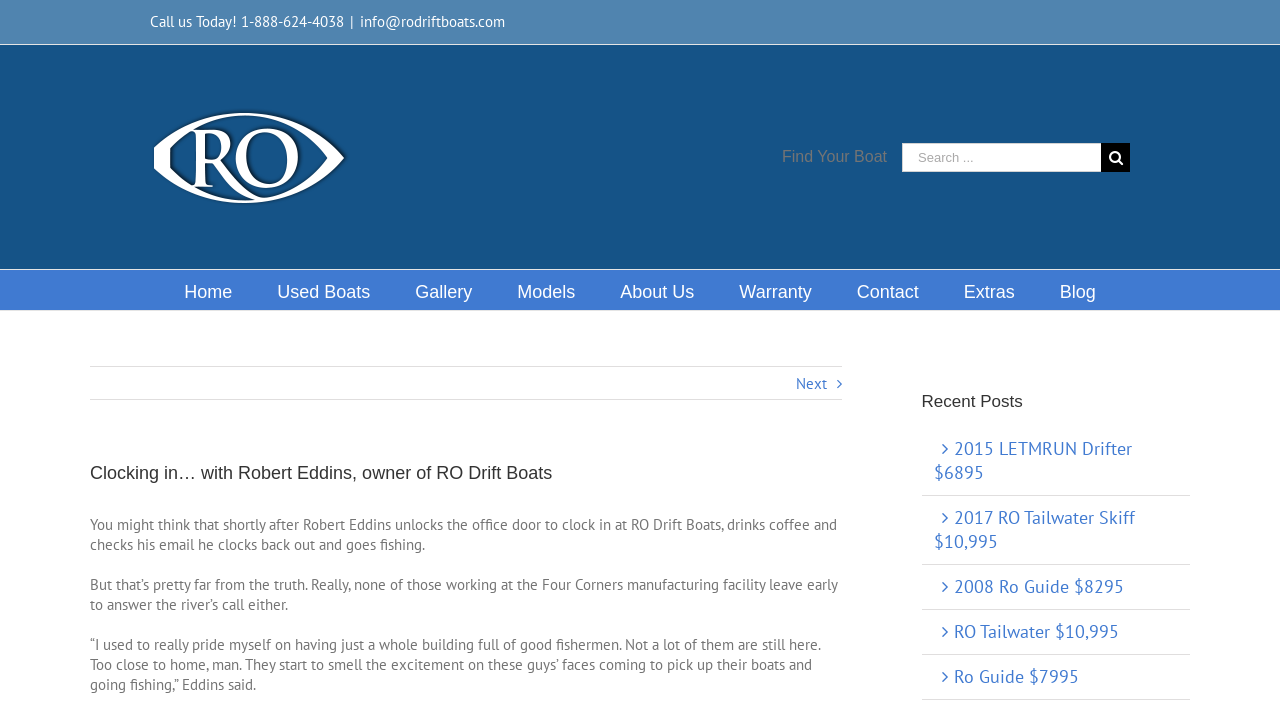Please give a short response to the question using one word or a phrase:
How many recent posts are listed?

5